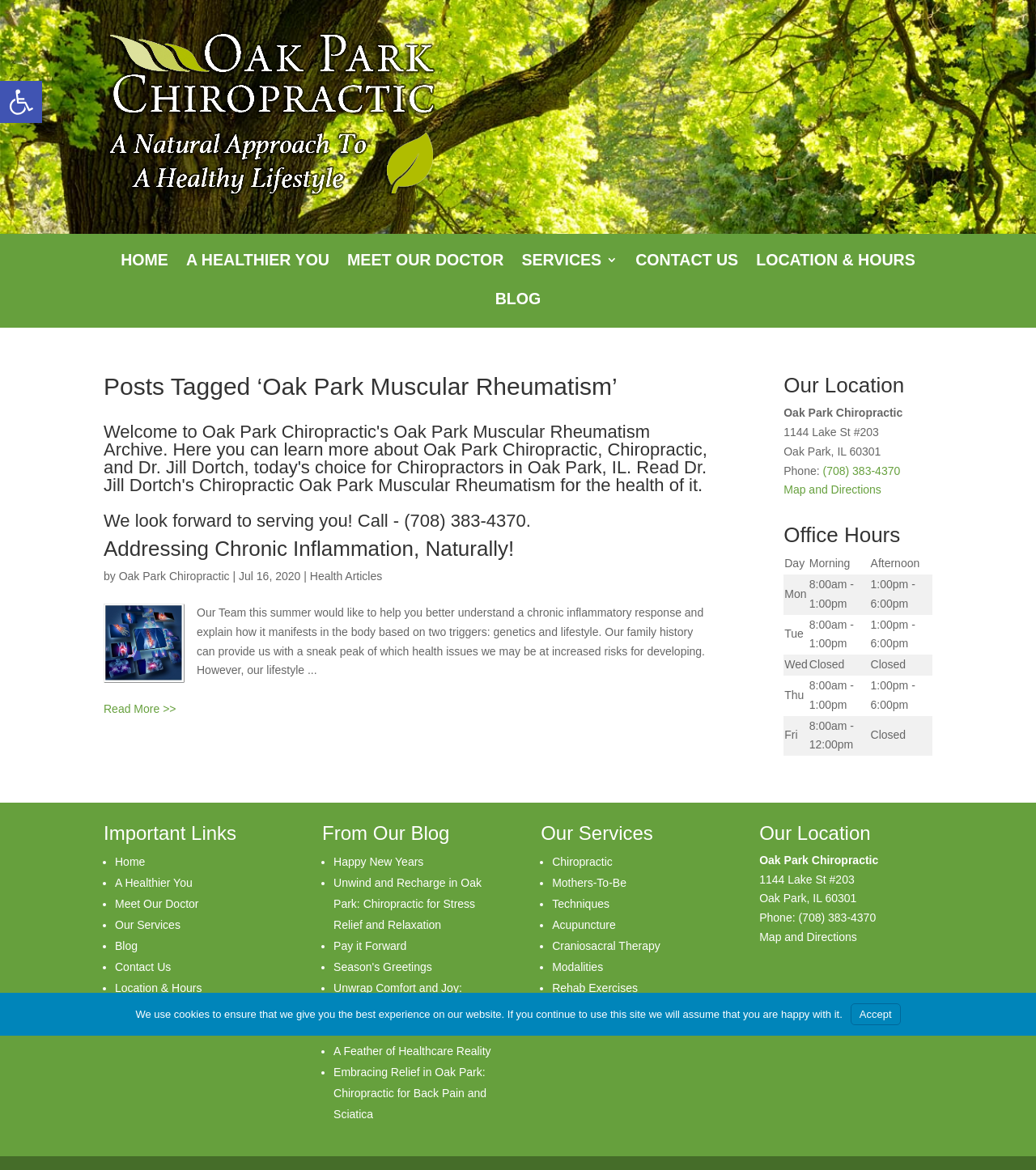What is the name of the chiropractic office?
Kindly offer a comprehensive and detailed response to the question.

The name of the chiropractic office can be found in the heading 'Our Location' section, where it is stated as 'Oak Park Chiropractic'.